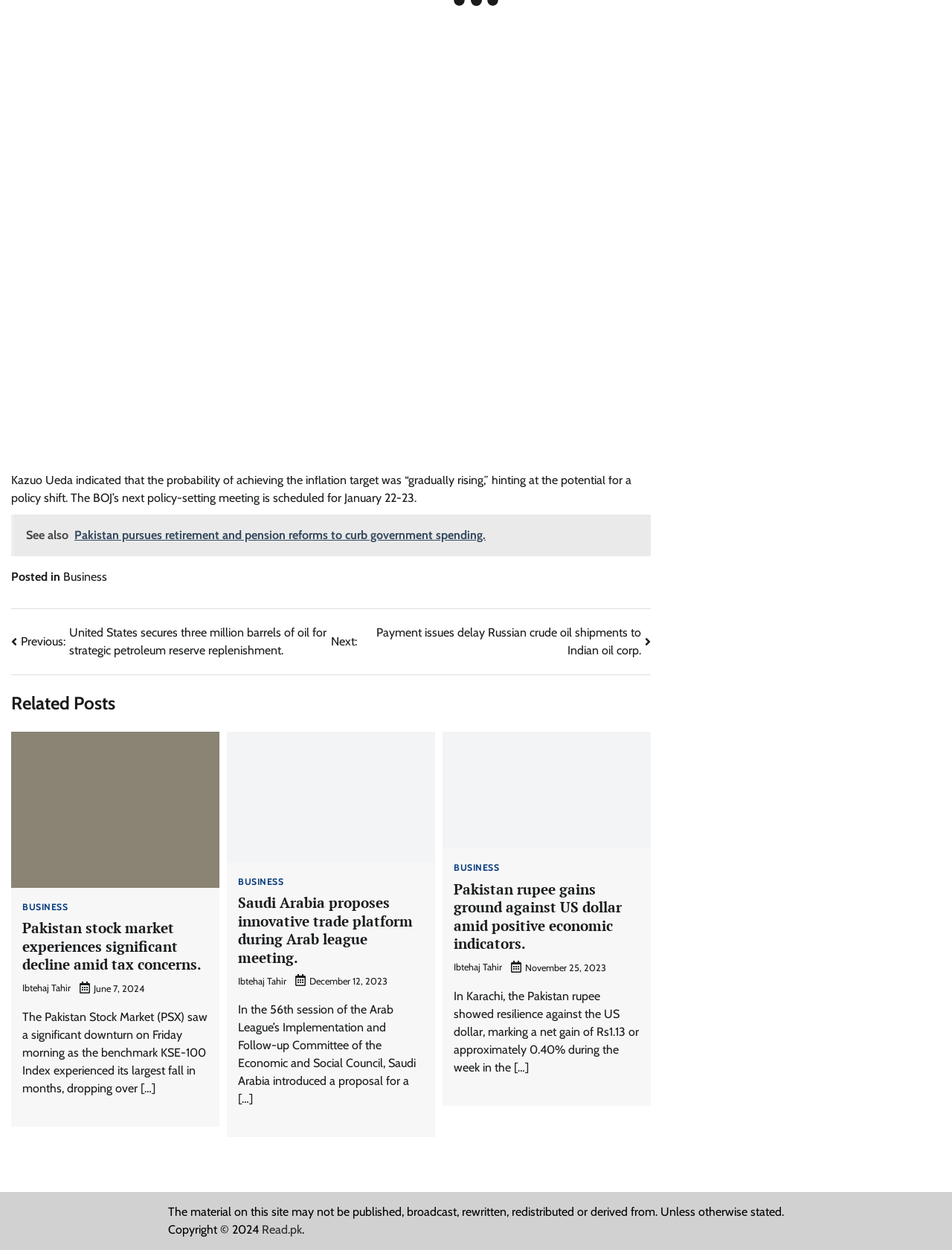Given the element description: "Additional troubleshooting information", predict the bounding box coordinates of this UI element. The coordinates must be four float numbers between 0 and 1, given as [left, top, right, bottom].

None